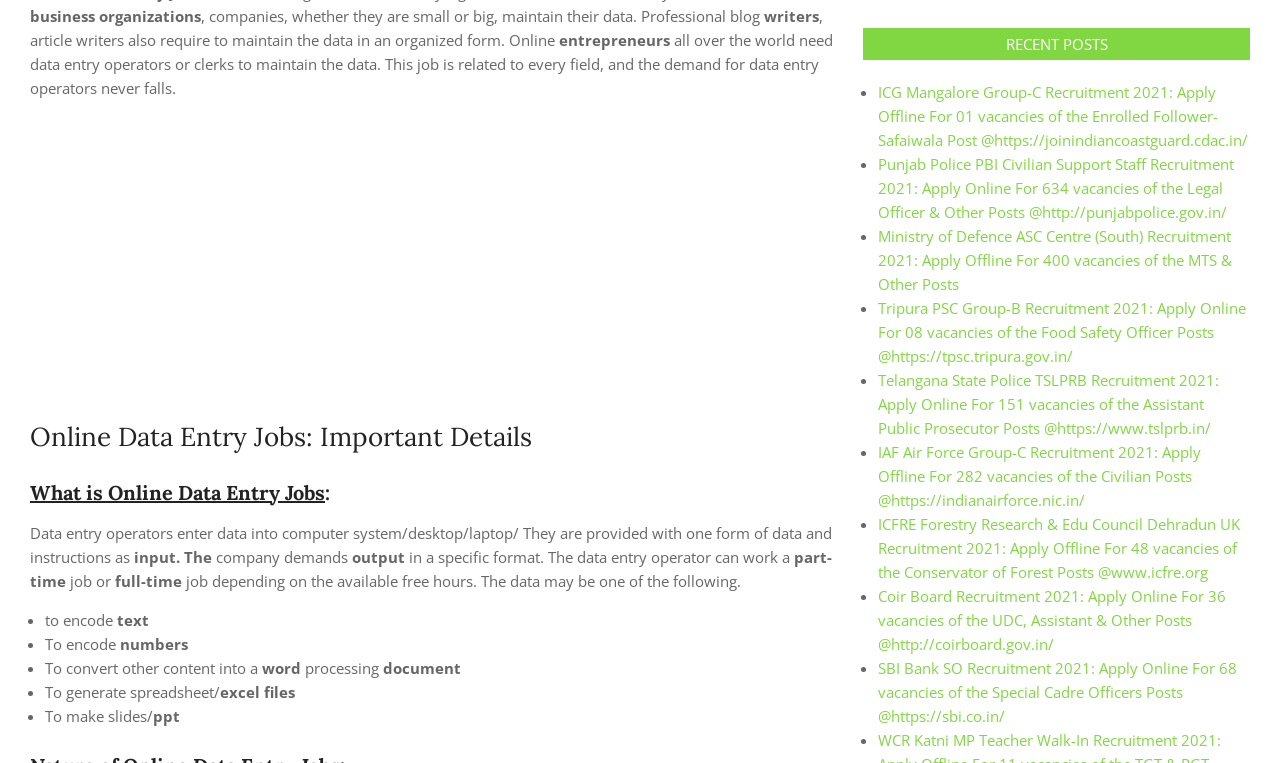Bounding box coordinates must be specified in the format (top-left x, top-left y, bottom-right x, bottom-right y). All values should be floating point numbers between 0 and 1. What are the bounding box coordinates of the UI element described as: aria-label="Advertisement" name="aswift_3" title="Advertisement"

[0.024, 0.151, 0.651, 0.518]